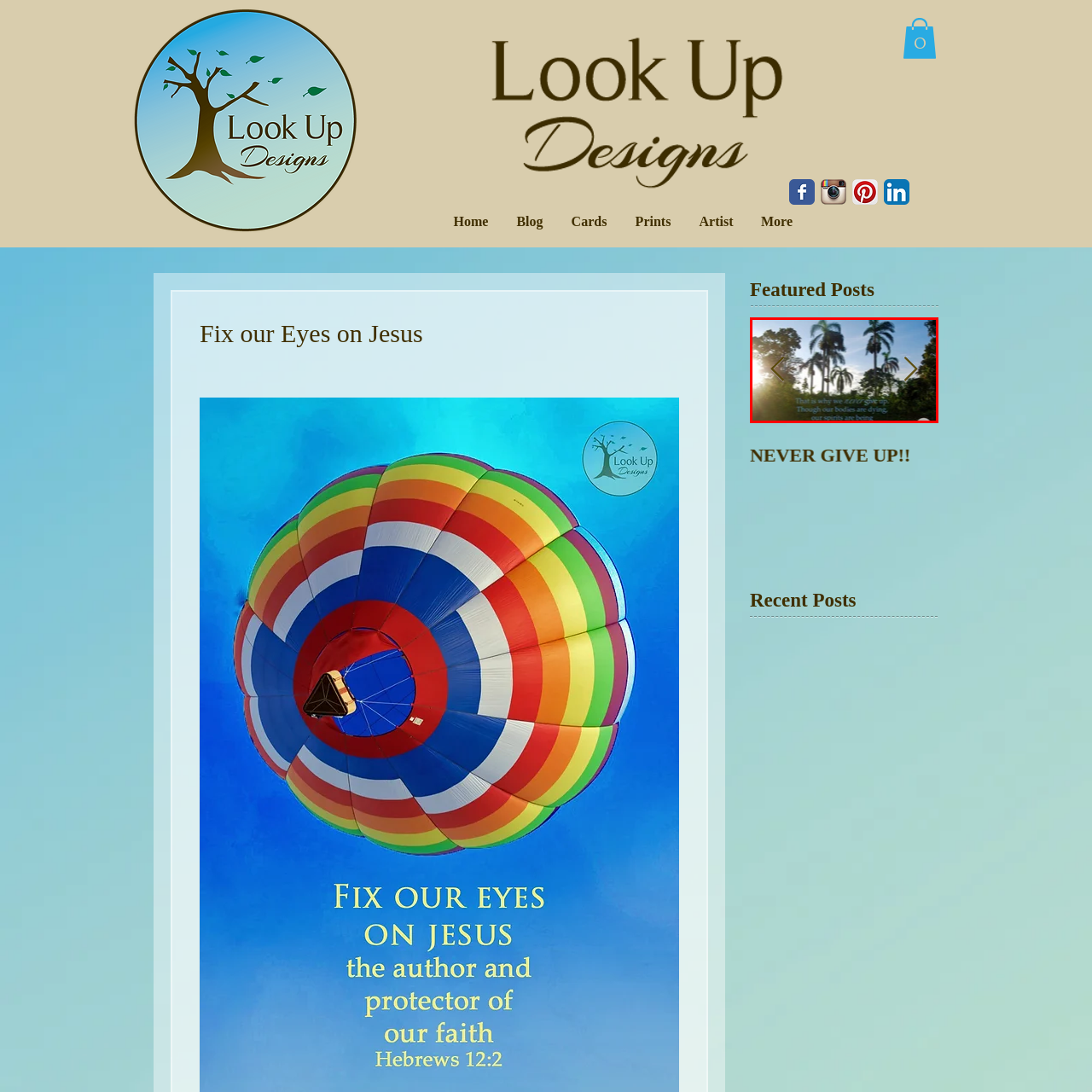Check the image marked by the red frame and reply to the question using one word or phrase:
What is the tone of the inspirational quote?

Uplifting